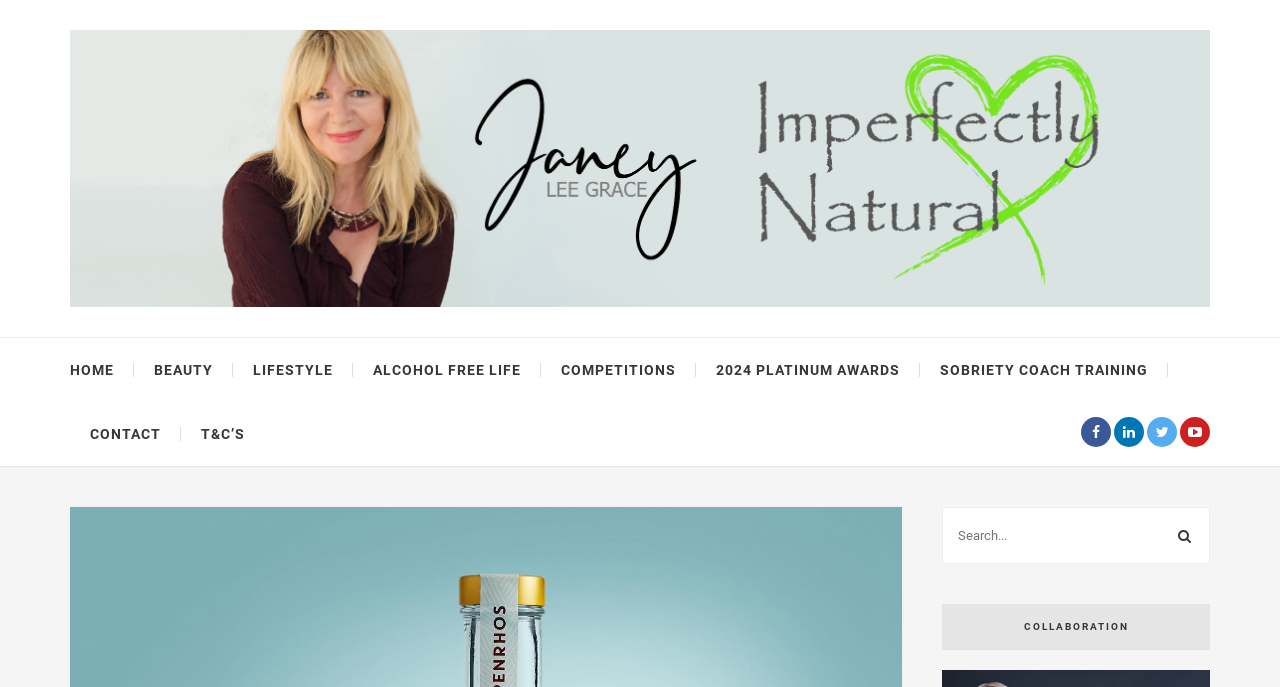Answer the question below with a single word or a brief phrase: 
How many social media links are present on the webpage?

4